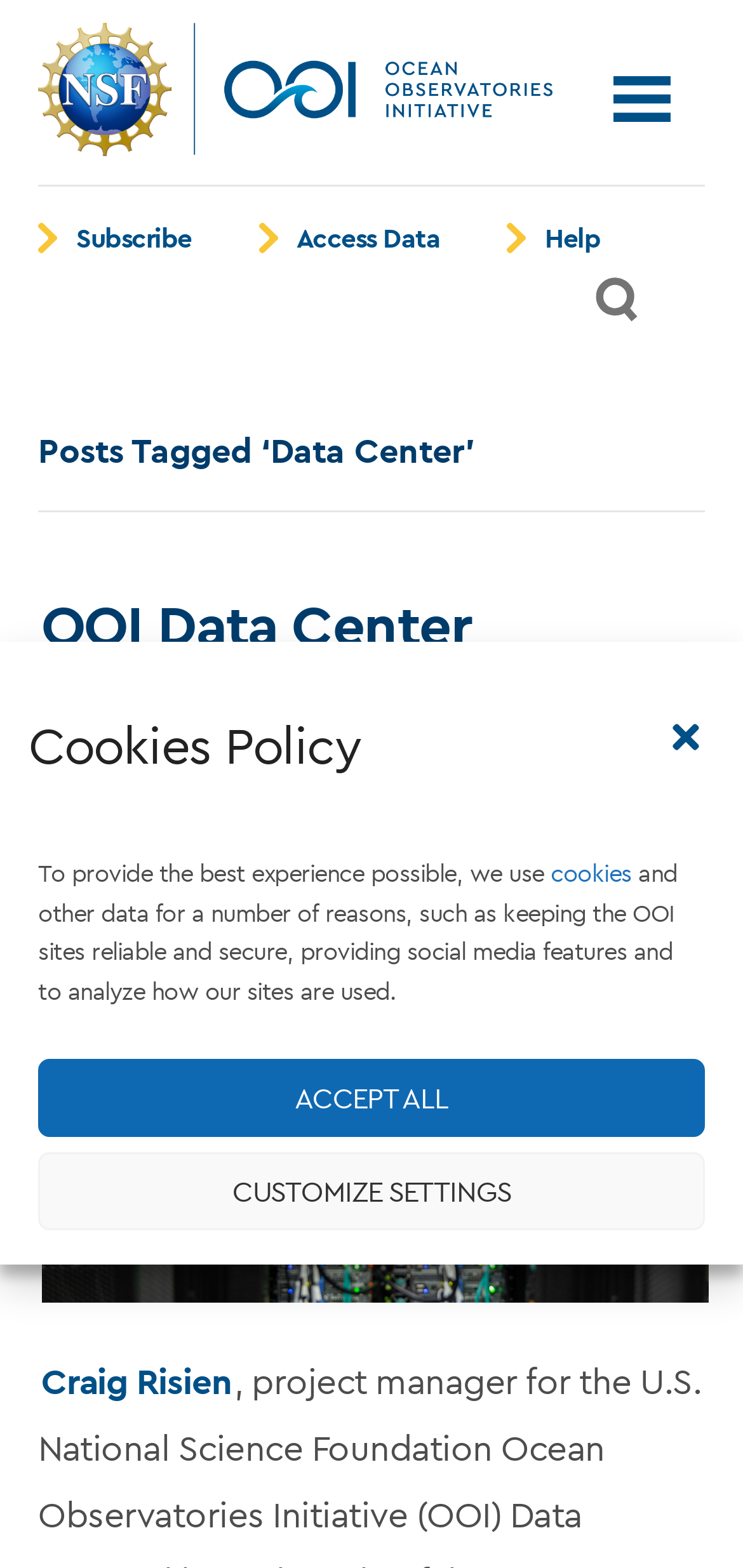Please identify the bounding box coordinates of the region to click in order to complete the task: "Subscribe to the newsletter". The coordinates must be four float numbers between 0 and 1, specified as [left, top, right, bottom].

[0.051, 0.134, 0.271, 0.173]